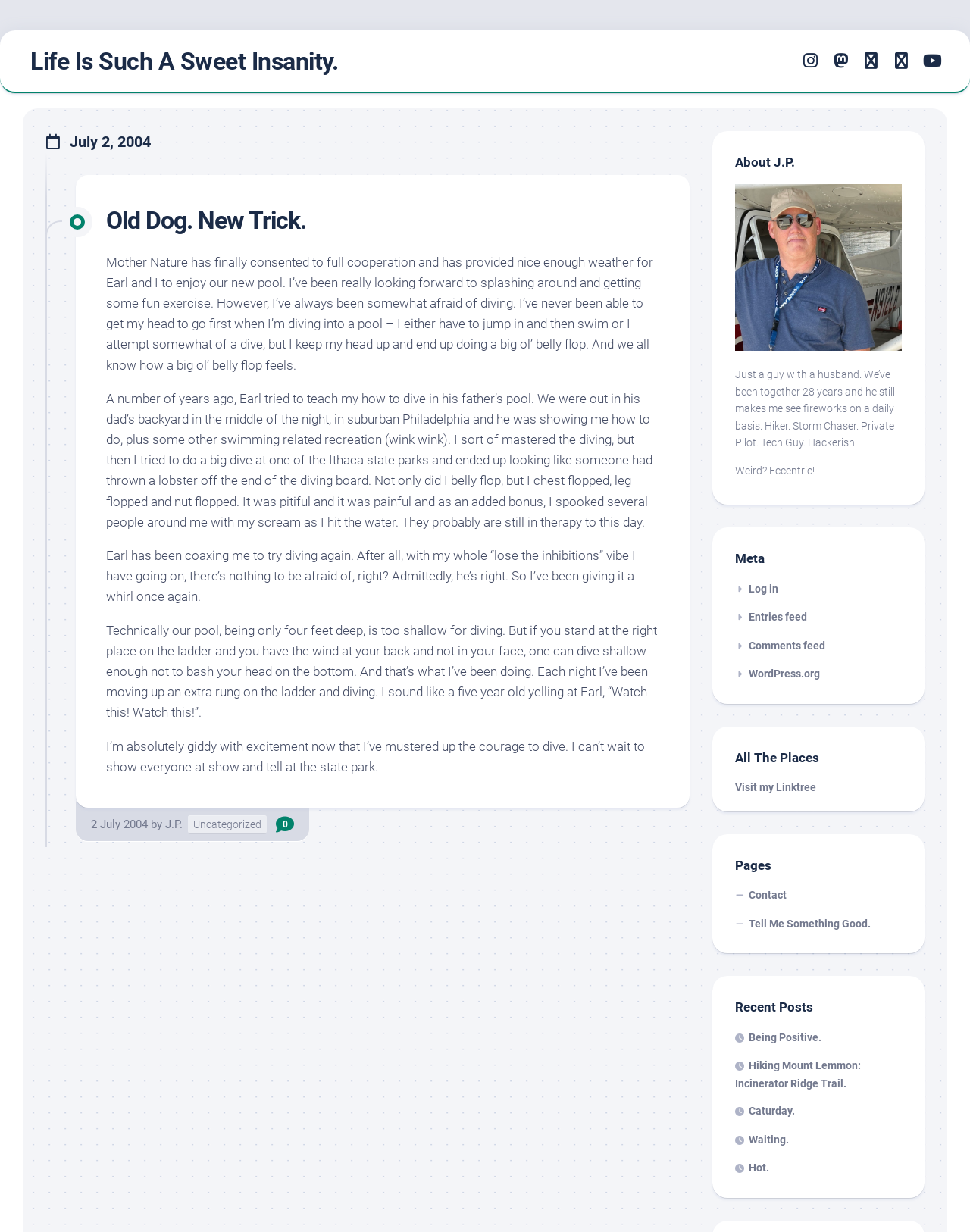What is the depth of the author's pool?
Please provide a single word or phrase answer based on the image.

four feet